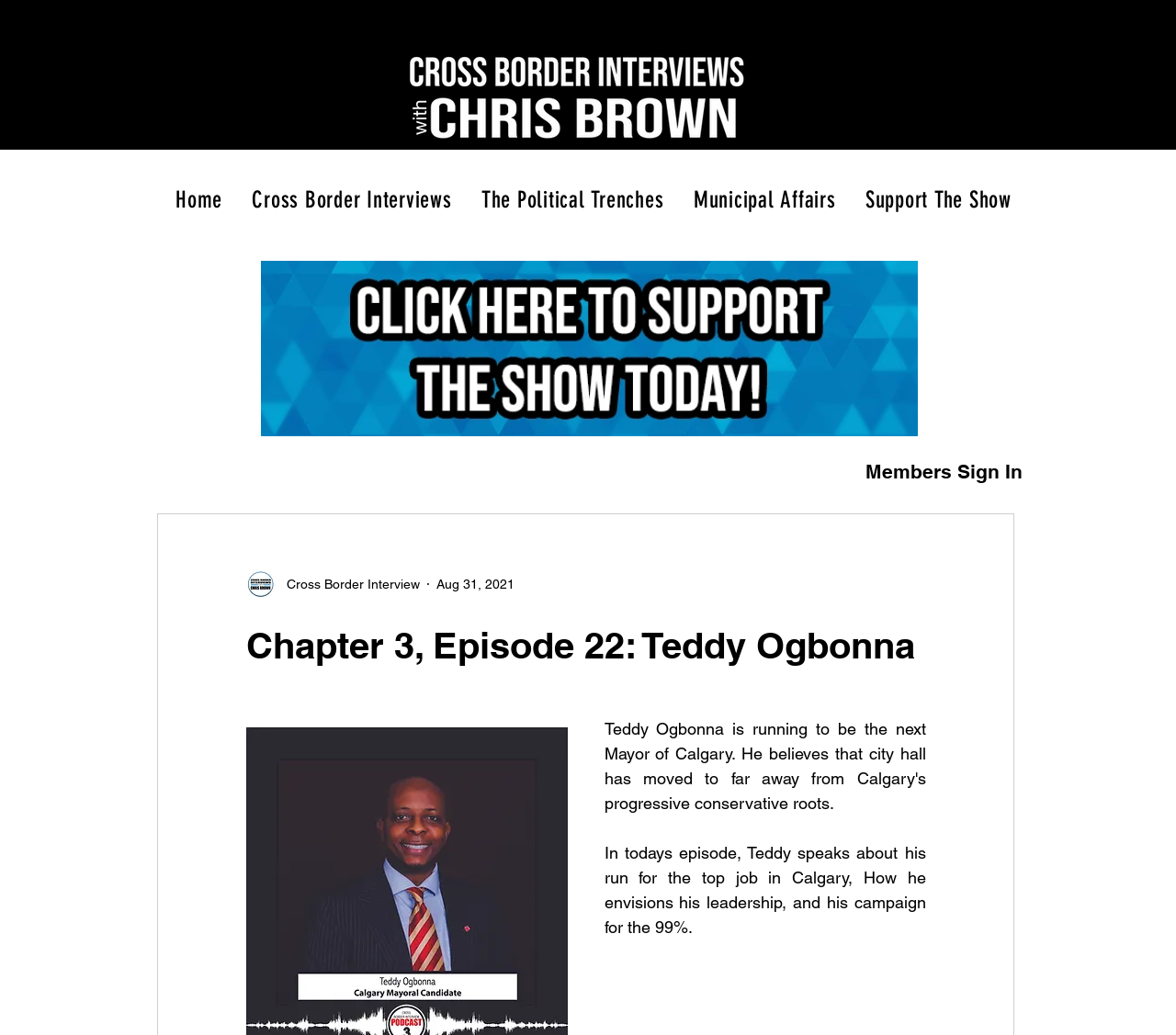Locate the UI element described by Members Sign In and provide its bounding box coordinates. Use the format (top-left x, top-left y, bottom-right x, bottom-right y) with all values as floating point numbers between 0 and 1.

[0.725, 0.438, 0.88, 0.474]